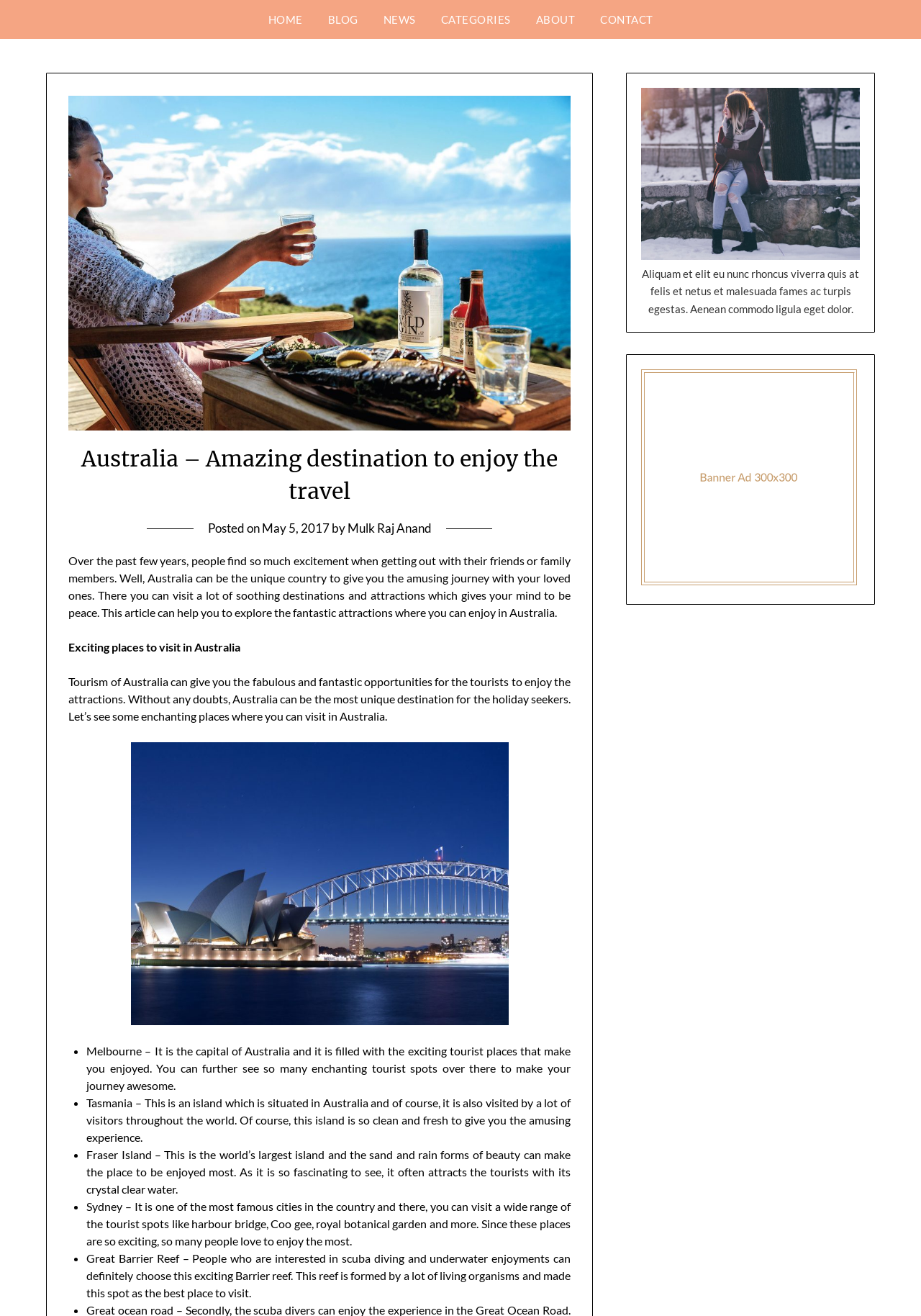Extract the bounding box coordinates for the described element: "Categories". The coordinates should be represented as four float numbers between 0 and 1: [left, top, right, bottom].

[0.466, 0.0, 0.567, 0.03]